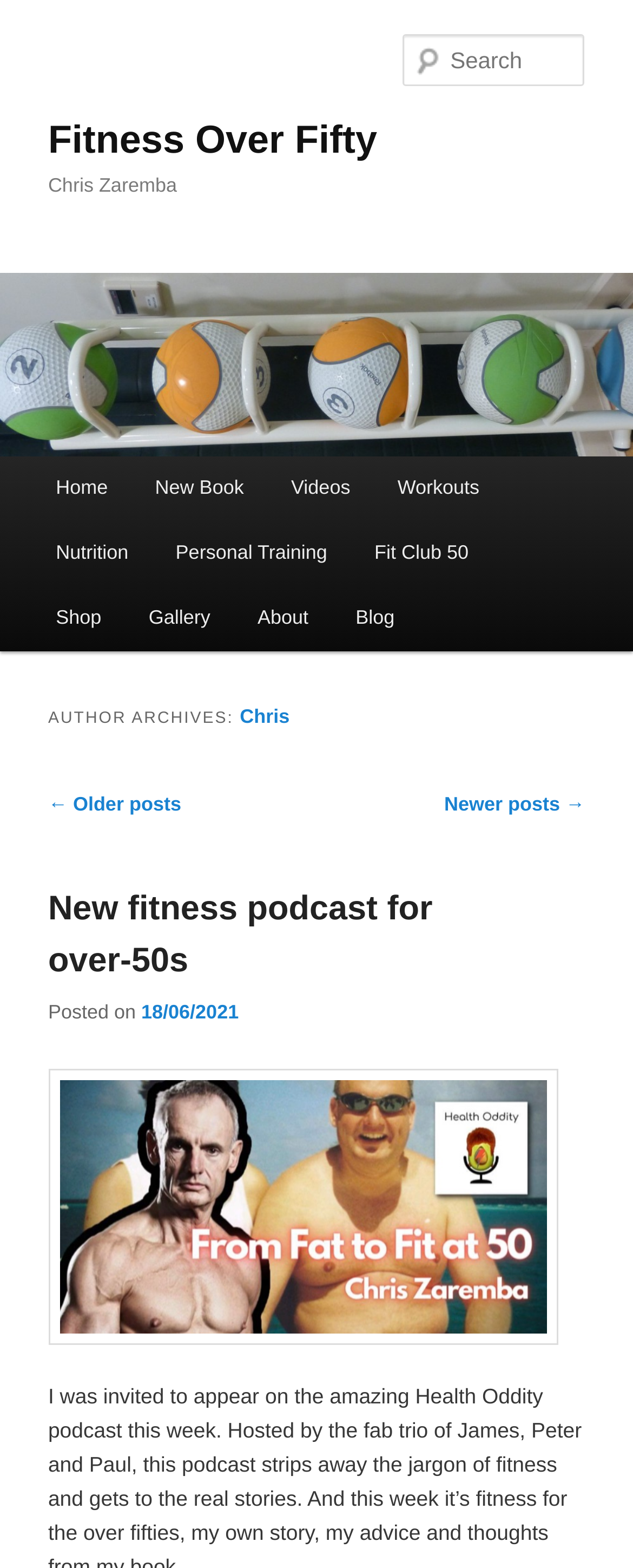Identify the bounding box coordinates for the UI element described by the following text: "New fitness podcast for over-50s". Provide the coordinates as four float numbers between 0 and 1, in the format [left, top, right, bottom].

[0.076, 0.568, 0.683, 0.624]